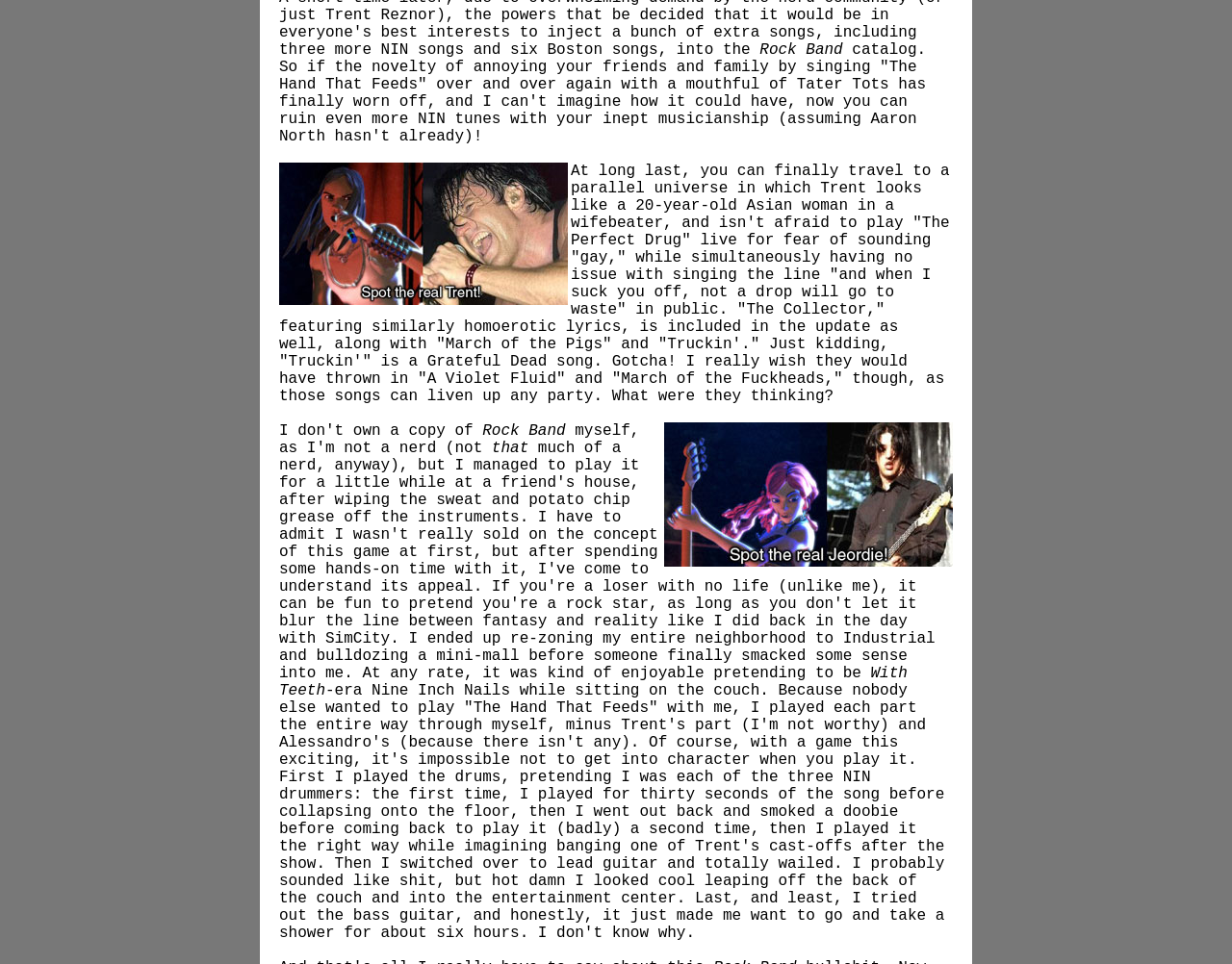Answer the question in a single word or phrase:
What is the author's opinion of playing bass guitar?

Negative